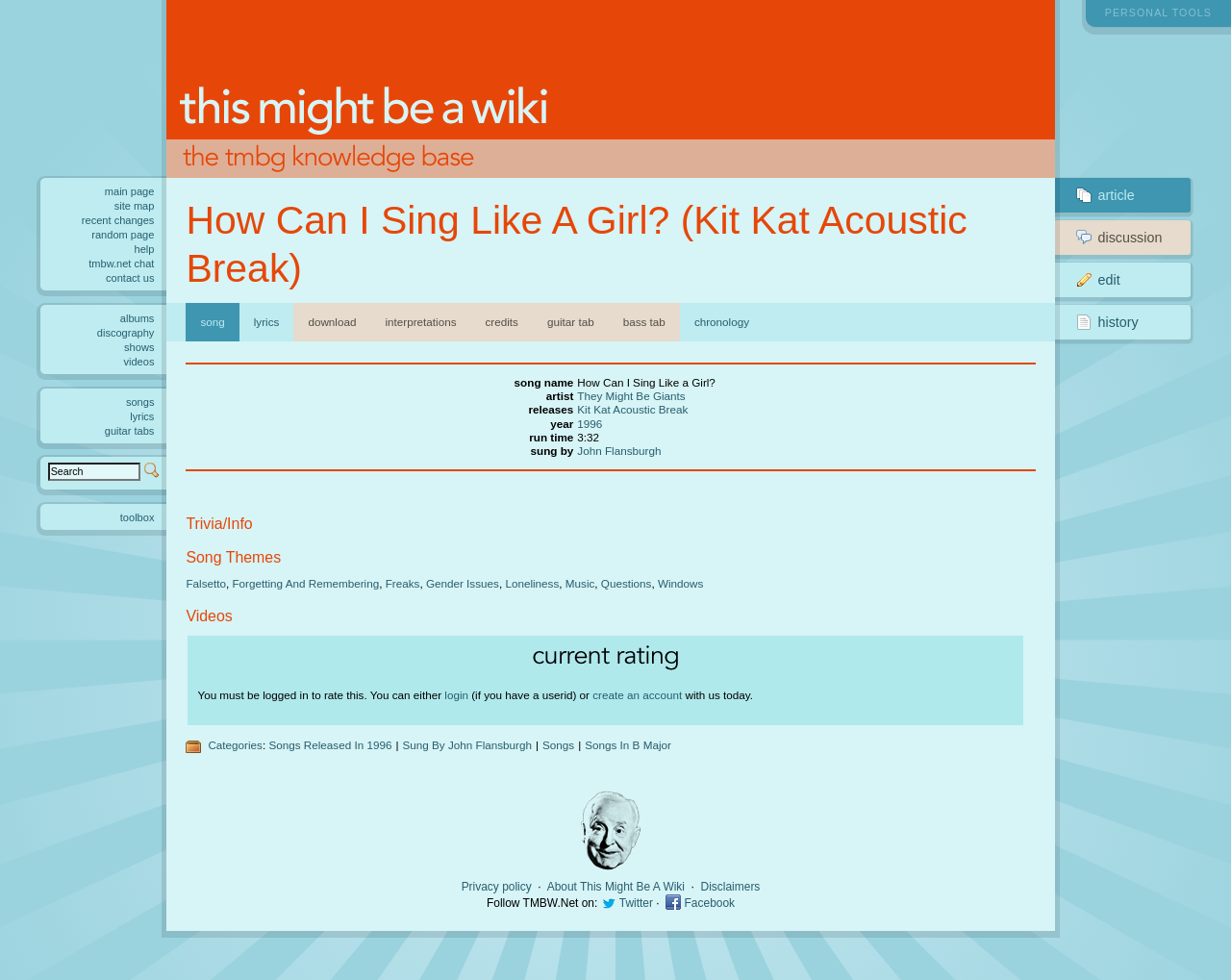What is the release year of the song?
Answer the question in a detailed and comprehensive manner.

The release year of the song can be found in the 'Song Info' table, in the row where the first column is 'year', and the second column is '1996'.